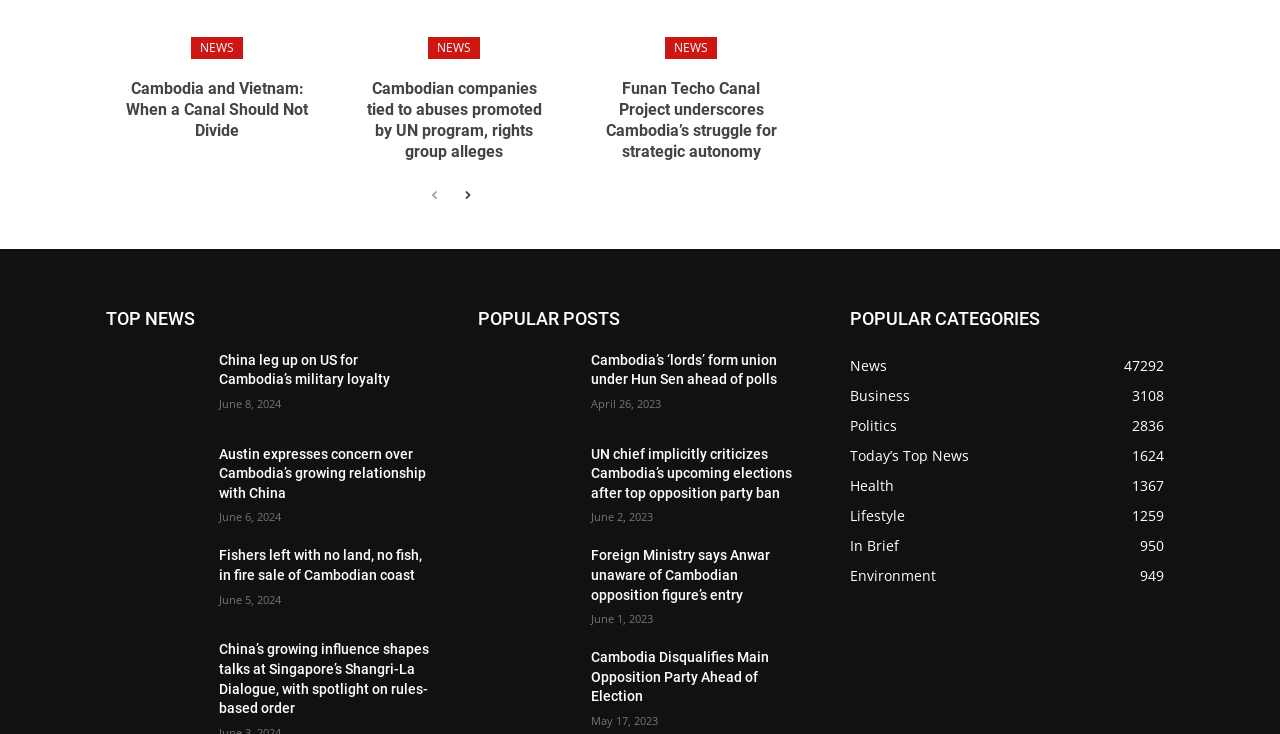Determine the bounding box coordinates of the UI element described by: "aria-label="prev-page"".

[0.33, 0.249, 0.349, 0.284]